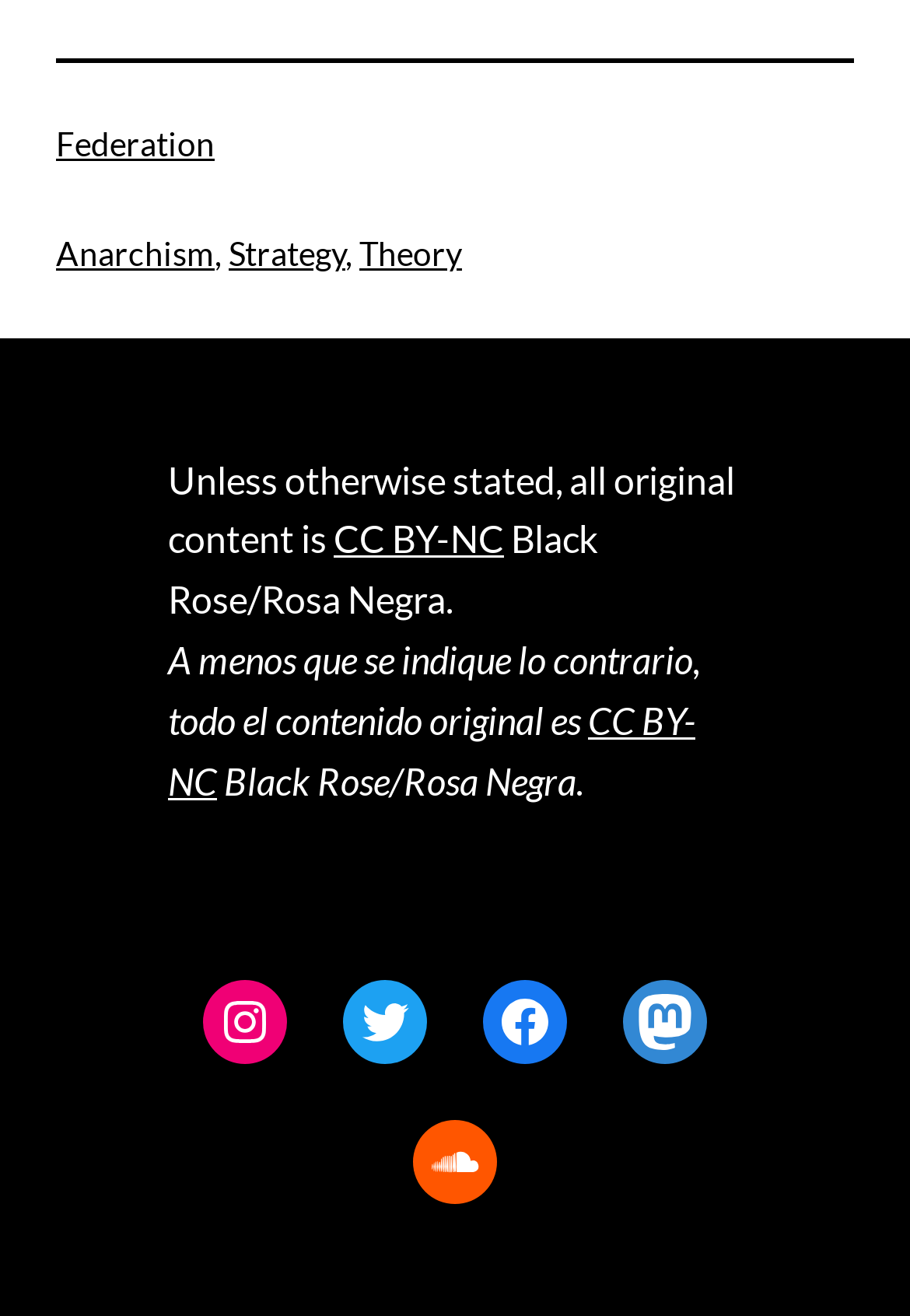Locate the bounding box coordinates of the item that should be clicked to fulfill the instruction: "Click on Federation".

[0.062, 0.095, 0.236, 0.125]